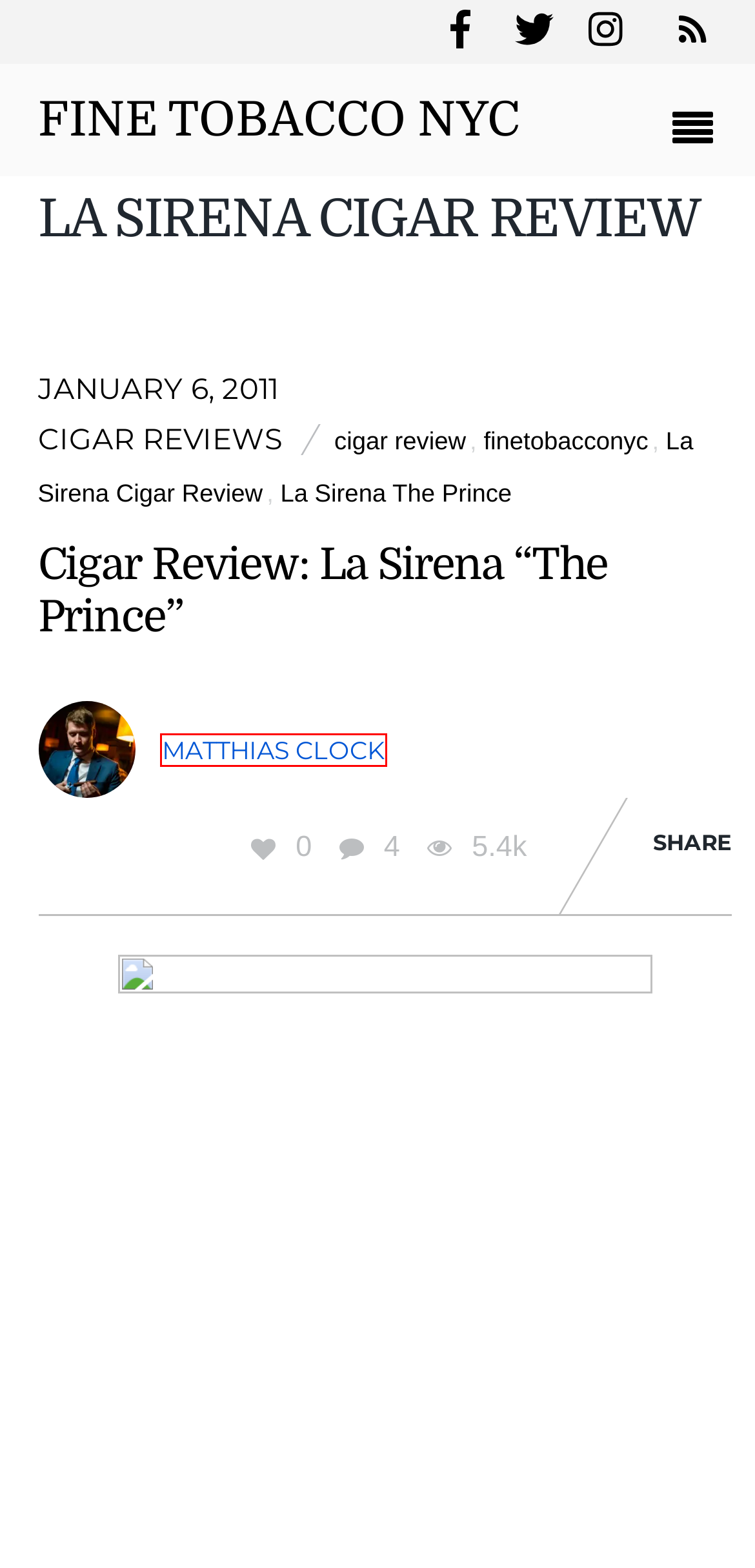You are provided with a screenshot of a webpage highlighting a UI element with a red bounding box. Choose the most suitable webpage description that matches the new page after clicking the element in the bounding box. Here are the candidates:
A. Cigar Review: La Sirena "The Prince" - Fine Tobacco NYC
B. La Sirena The Prince Archives - Fine Tobacco NYC
C. Fine Tobacco NYC - Cigars and Whiskey Events in New York City
D. Fine Tobacco NYC
E. cigar review Archives - Fine Tobacco NYC
F. finetobacconyc Archives - Fine Tobacco NYC
G. Cigar Reviews Archives - Fine Tobacco NYC
H. Matthias Clock, Author at Fine Tobacco NYC

H